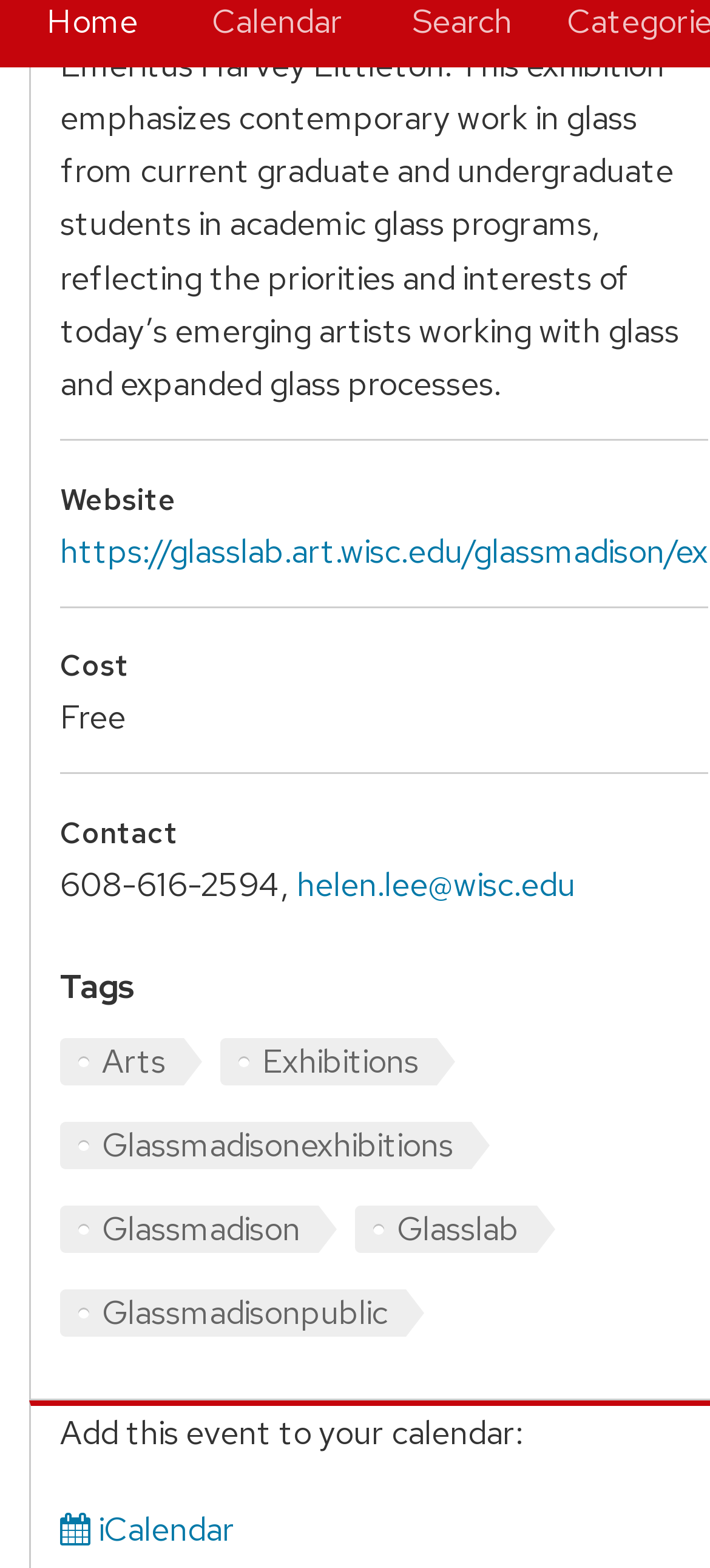Using the information in the image, give a detailed answer to the following question: What type of event is this?

The event is related to an exhibition, as indicated by the link 'Exhibitions' with bounding box coordinates [0.31, 0.662, 0.641, 0.692], which is one of the tags associated with the event.